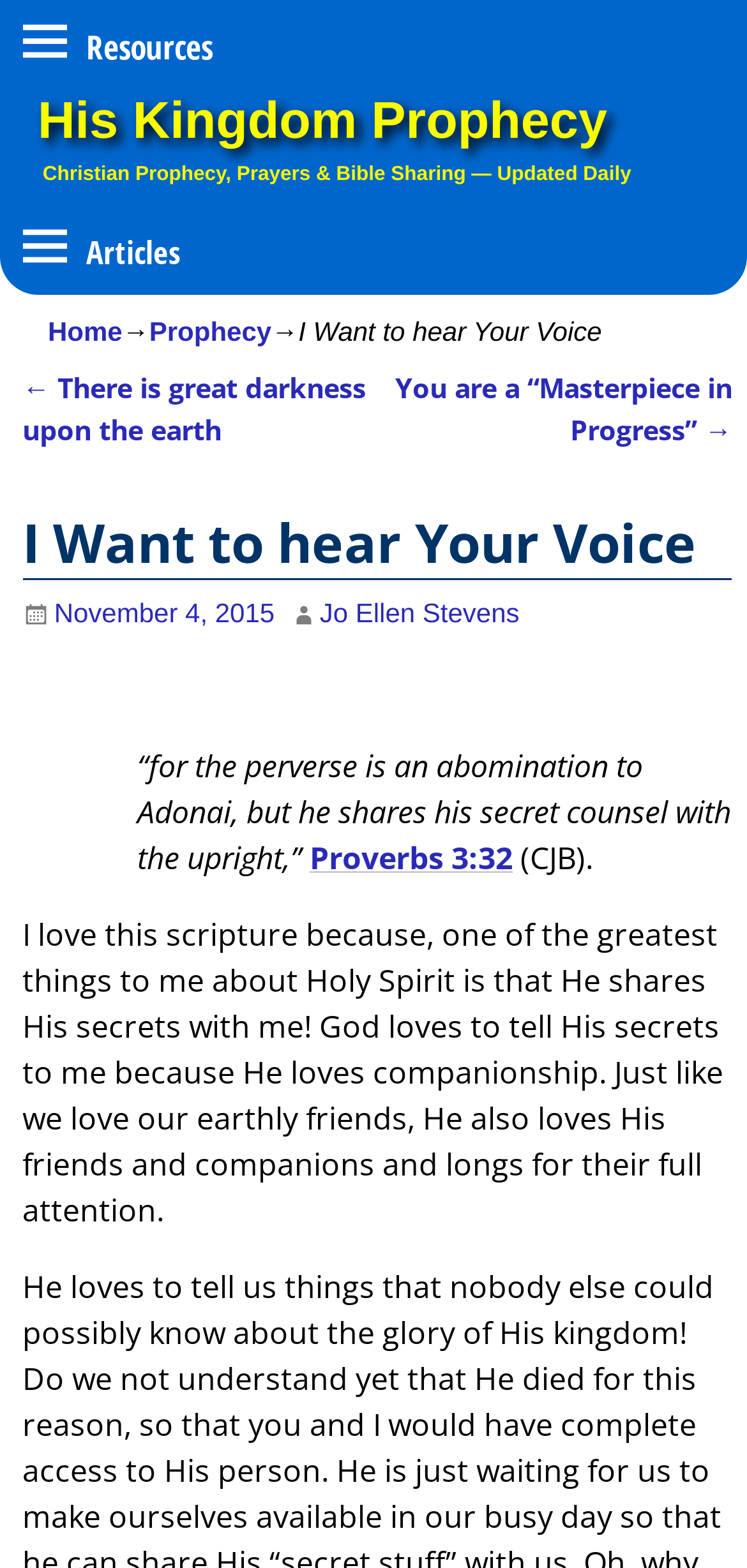Offer a thorough description of the webpage.

This webpage appears to be a blog post or article from a Christian prophecy and Bible sharing website. At the top, there is a heading that reads "His Kingdom Prophecy" with a link to the website's homepage. Below this, there is a subheading that describes the website's content as "Christian Prophecy, Prayers & Bible Sharing — Updated Daily".

On the top-right side, there are navigation links to "Home" and "Prophecy" sections of the website. The main content of the webpage is a blog post titled "I Want to hear Your Voice" by Jo Ellen Stevens. The post is dated November 4, 2015.

The blog post begins with a quote from Proverbs 3:32, followed by a reflection on the scripture. The author expresses their love for the scripture because it highlights God's desire for companionship and sharing secrets with His friends. The author then shares their personal experience of God's longing for their attention and companionship.

At the bottom of the page, there is a post navigation section with links to previous and next posts, titled "There is great darkness upon the earth" and "You are a “Masterpiece in Progress”", respectively.